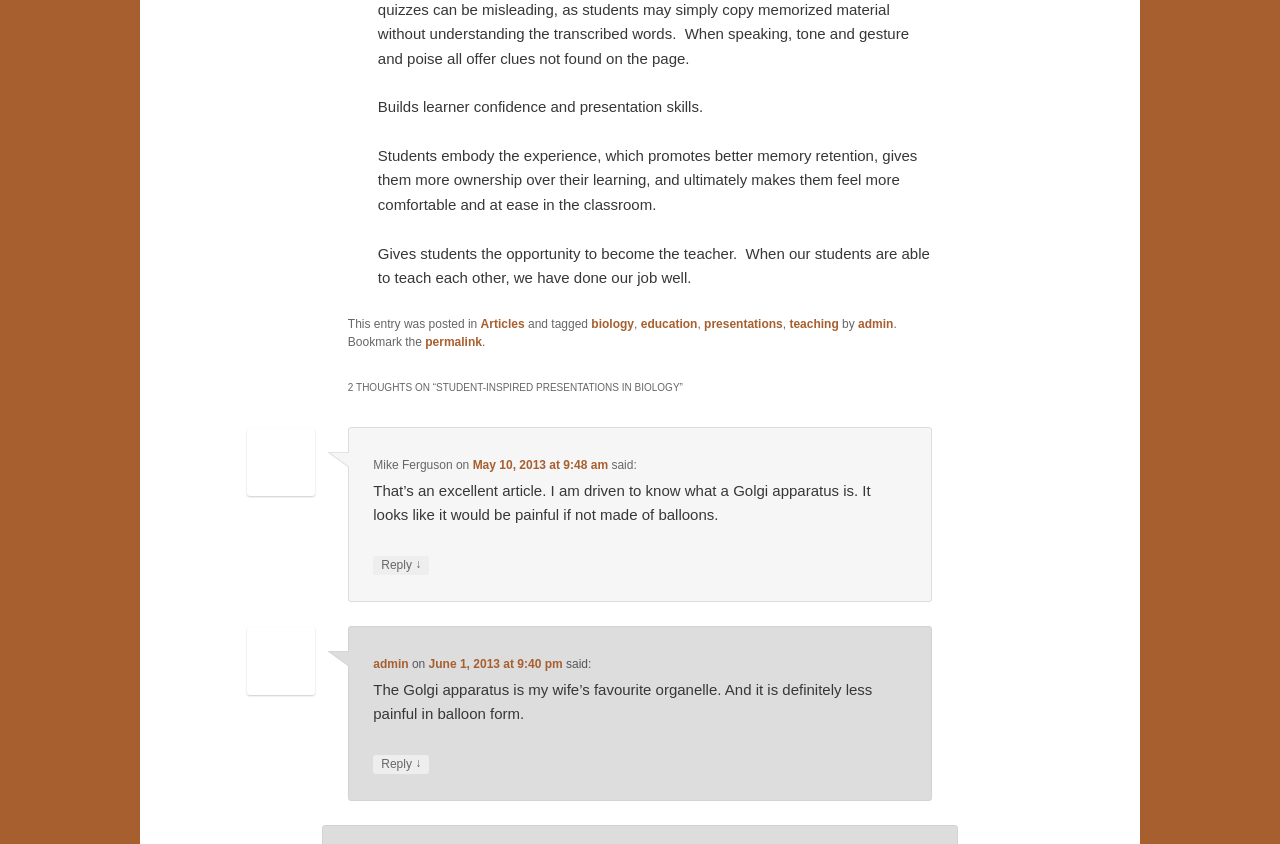What is the date of the second comment?
Give a one-word or short phrase answer based on the image.

June 1, 2013